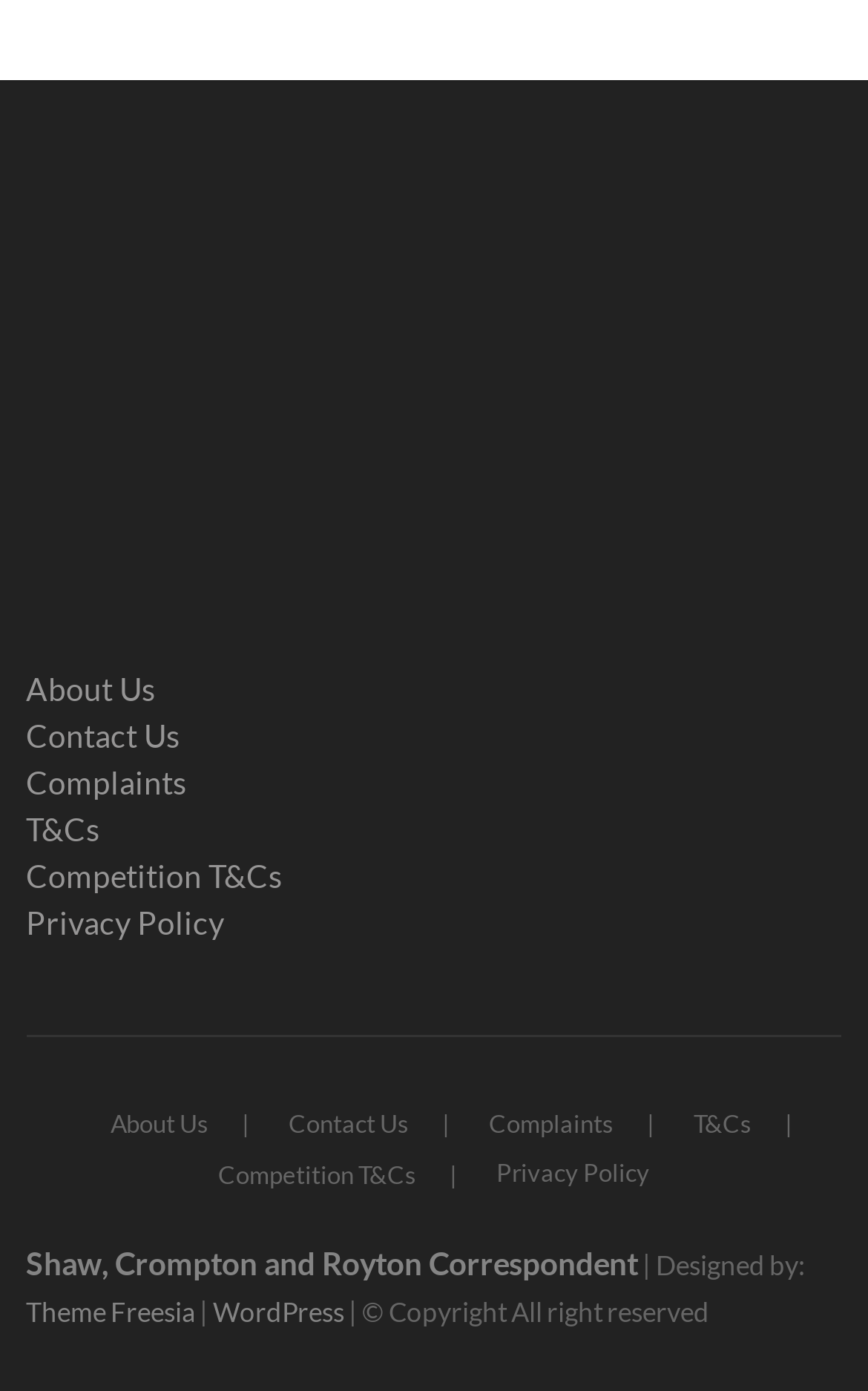Provide a thorough and detailed response to the question by examining the image: 
What is the theme of the website?

I found the answer by looking at the link element with the text 'Theme Freesia' which is located at the bottom of the page.